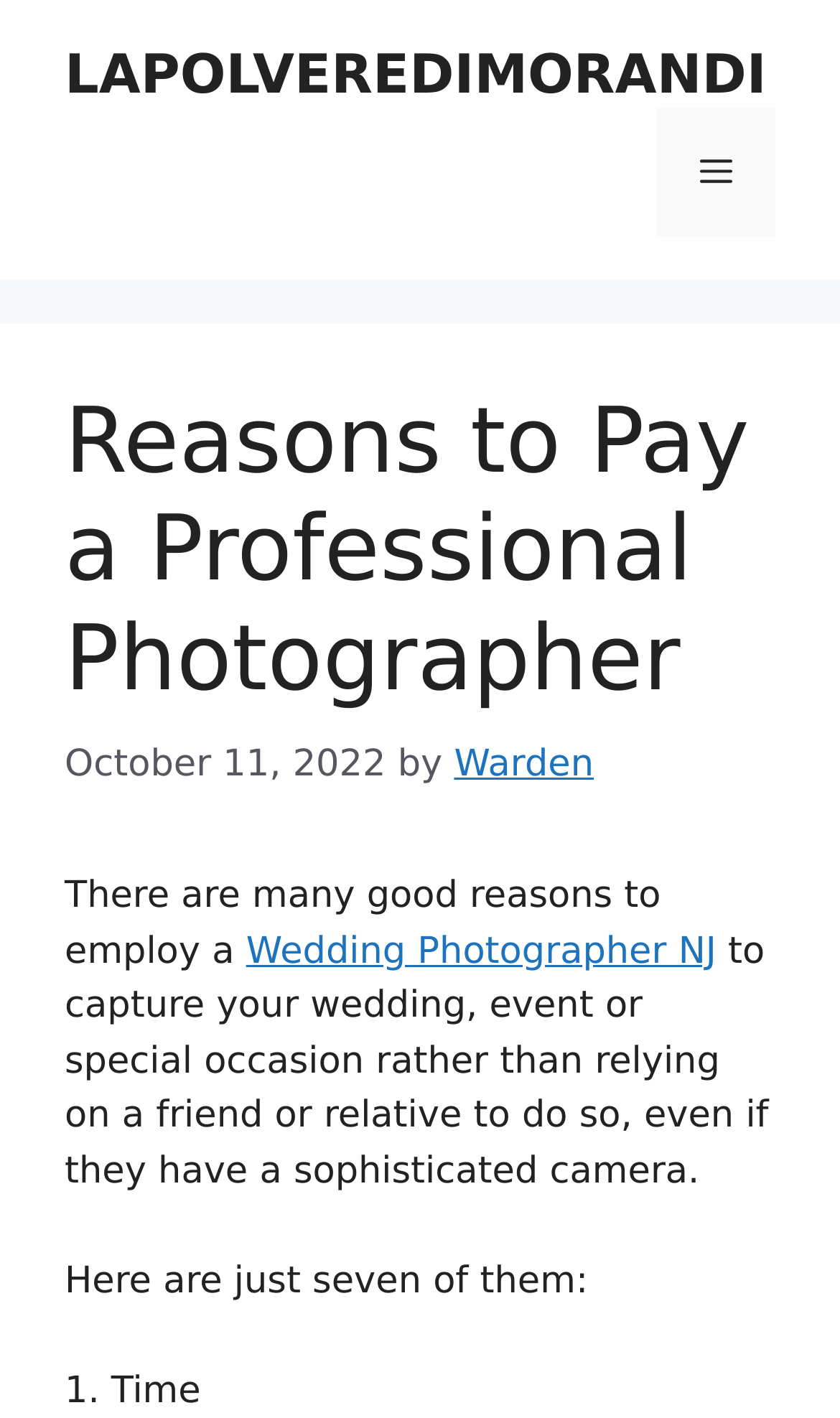Determine the bounding box coordinates of the UI element that matches the following description: "Menu". The coordinates should be four float numbers between 0 and 1 in the format [left, top, right, bottom].

[0.782, 0.076, 0.923, 0.167]